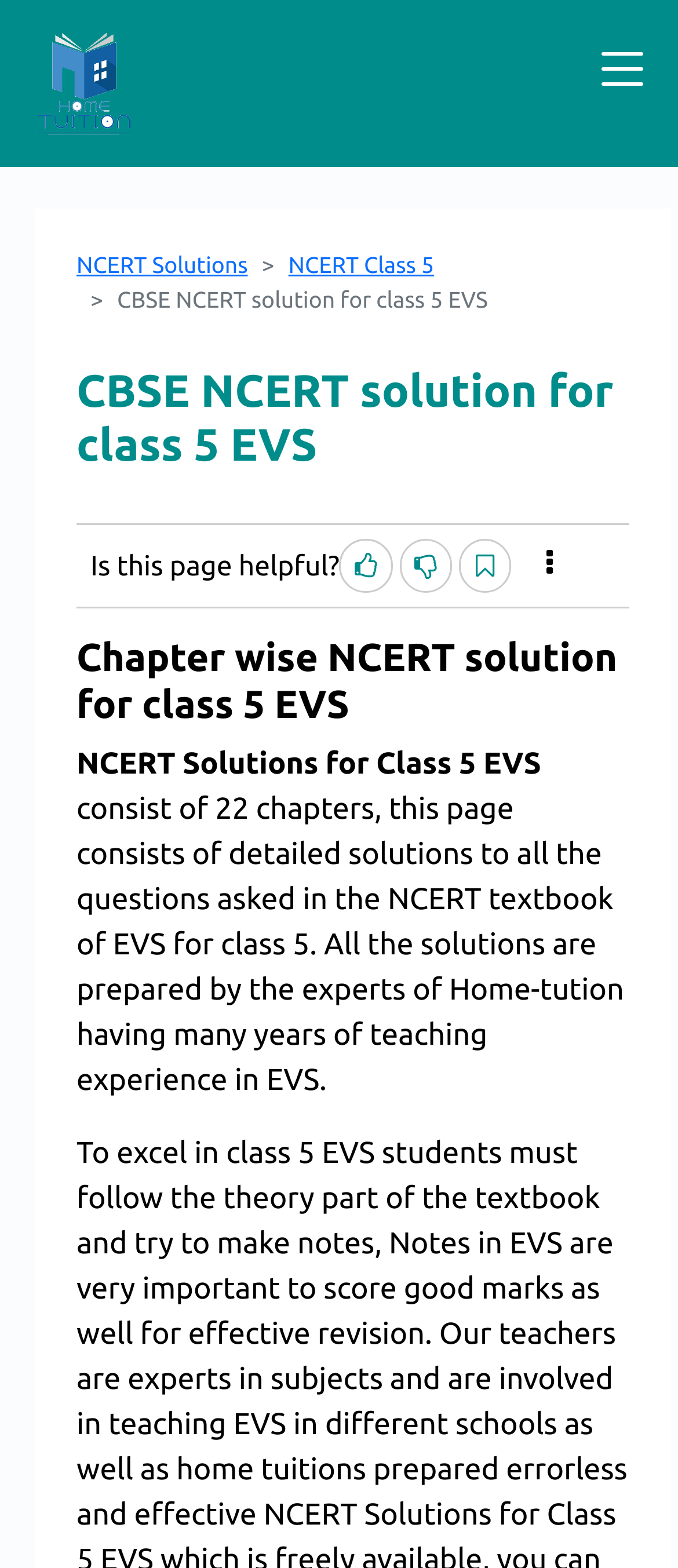How many chapters are in the NCERT textbook for class 5 EVS?
Respond to the question with a well-detailed and thorough answer.

The static text 'NCERT Solutions for Class 5 EVS consist of 22 chapters...' provides the information that the NCERT textbook for class 5 EVS has 22 chapters.